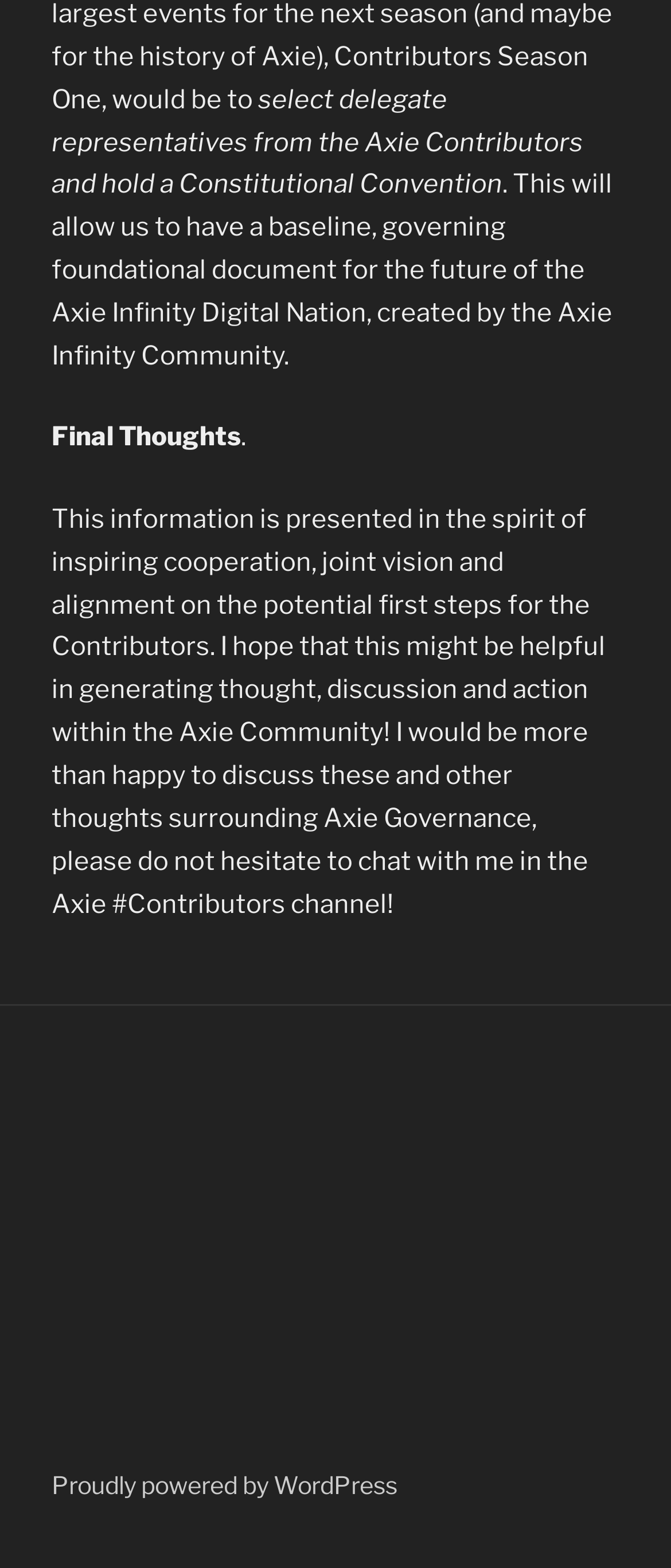What is the author's intention in sharing this information?
Please respond to the question with a detailed and well-explained answer.

The author mentions that this information is presented in the spirit of inspiring cooperation, joint vision and alignment on the potential first steps for the Contributors, indicating that the author's intention is to inspire cooperation and discussion within the Axie Community.